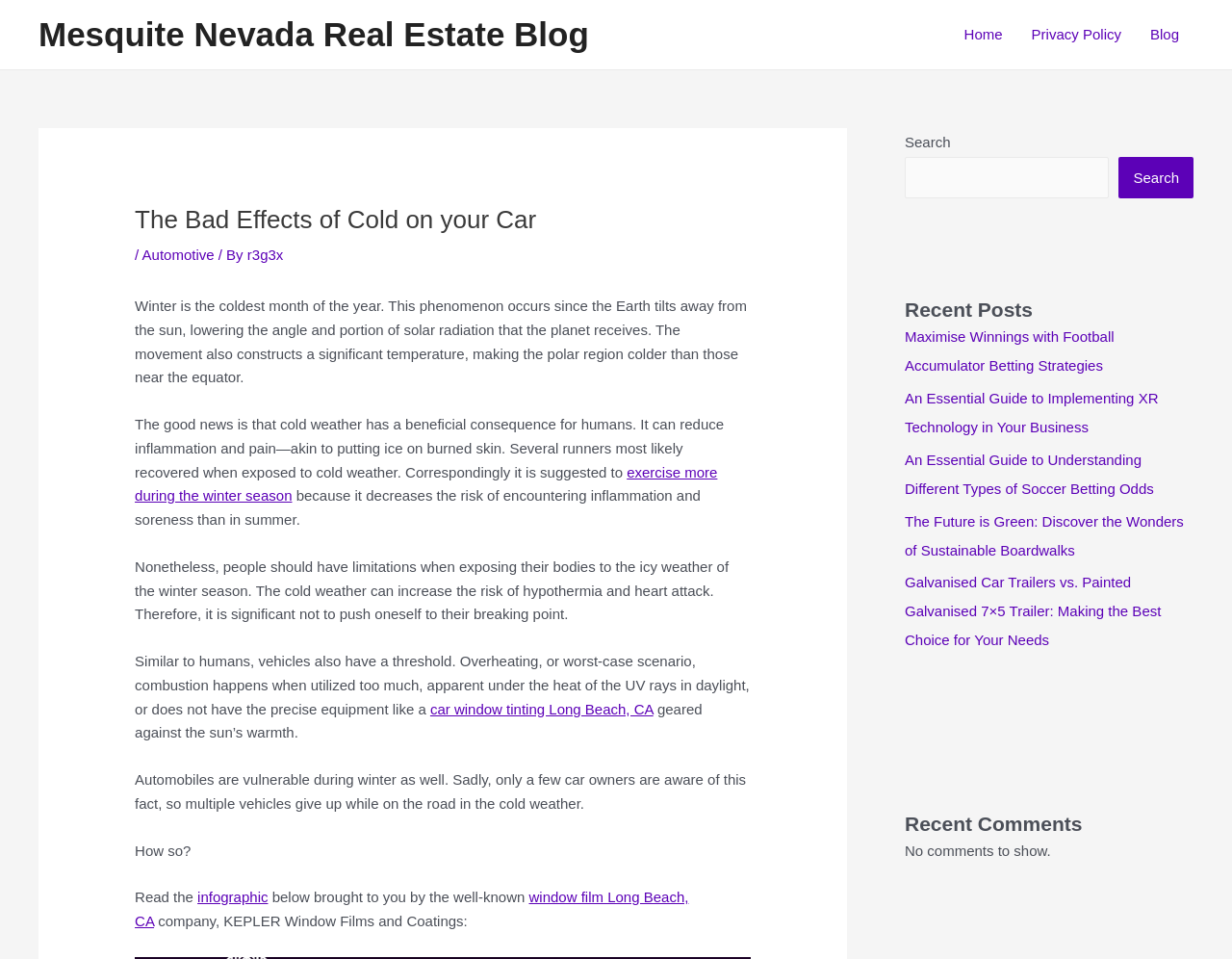Please find and give the text of the main heading on the webpage.

The Bad Effects of Cold on your Car